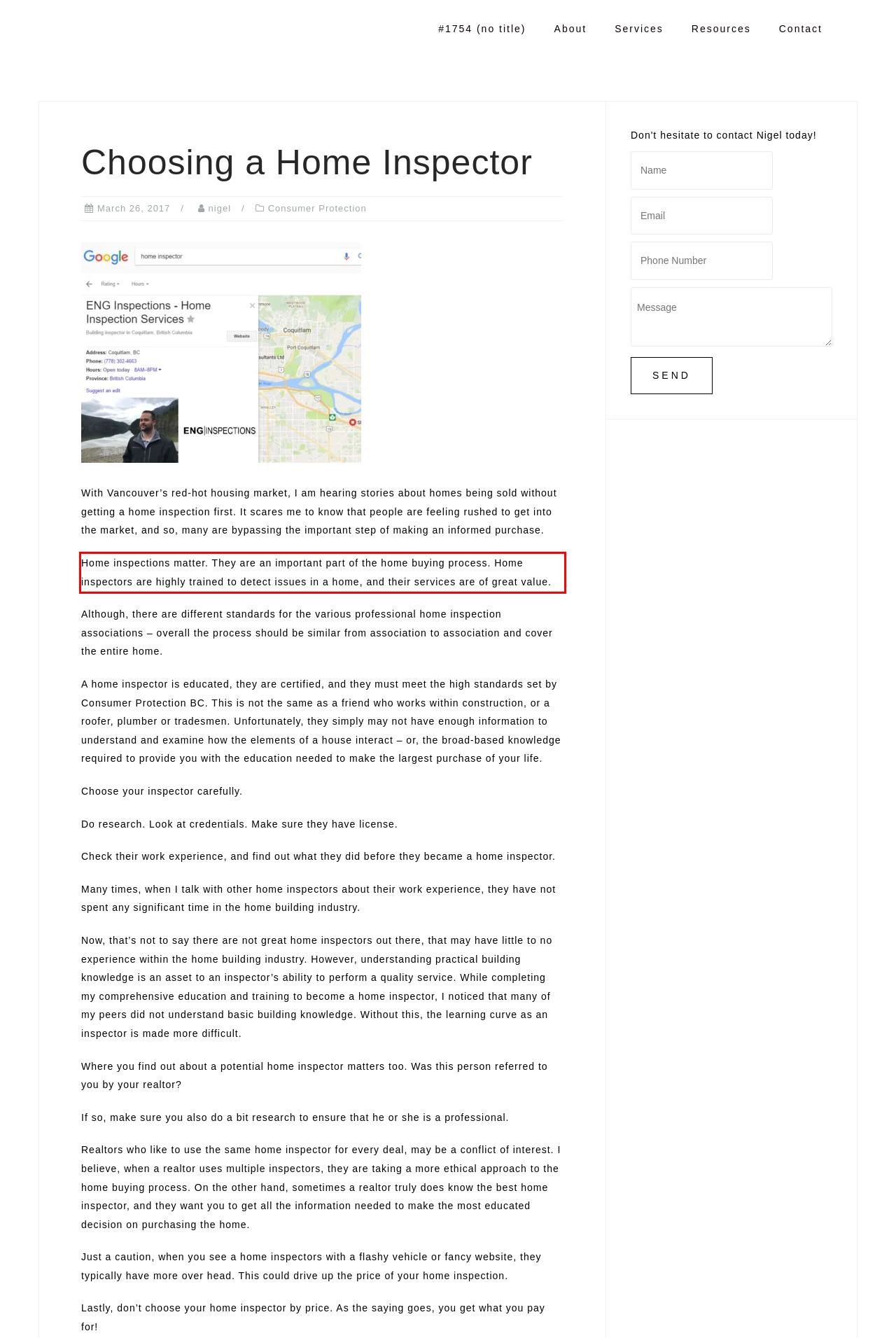Look at the screenshot of the webpage, locate the red rectangle bounding box, and generate the text content that it contains.

Home inspections matter. They are an important part of the home buying process. Home inspectors are highly trained to detect issues in a home, and their services are of great value.